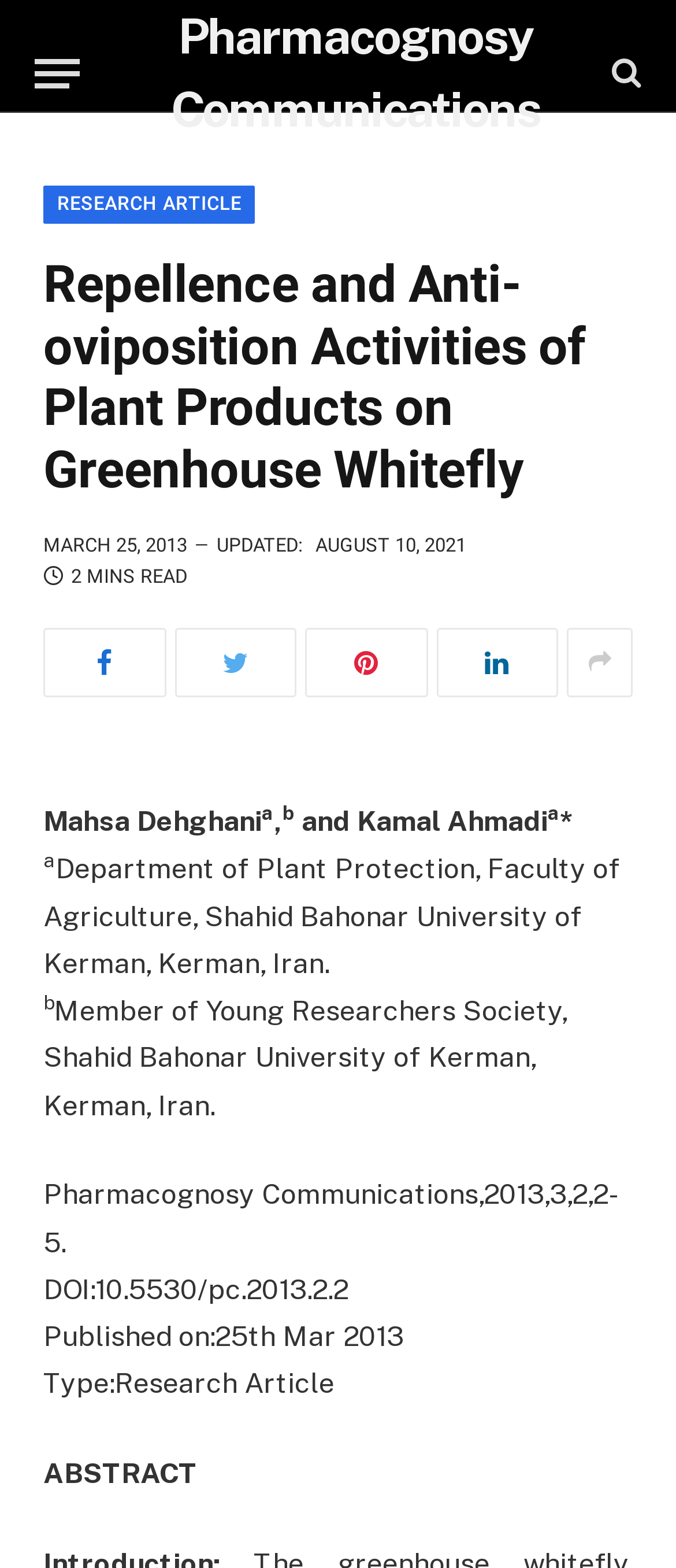Write an extensive caption that covers every aspect of the webpage.

This webpage is about a research article titled "Repellence and Anti-oviposition Activities of Plant Products on Greenhouse Whitefly" published in Pharmacognosy Communications. At the top left, there is a button labeled "Menu". Next to it, there is a link to the publication's name, "Pharmacognosy Communications". On the top right, there is a search icon represented by a magnifying glass.

Below the title, there is a heading that repeats the title of the article. Underneath, there is a time stamp indicating that the article was published on March 25, 2013, and updated on August 10, 2021. To the right of the time stamp, there is a note indicating that the article takes 2 minutes to read.

There are five social media links below, represented by icons. The authors of the article, Mahsa Dehghani and Kamal Ahmadi, are listed below, with their affiliations and contact information. The article's abstract is located at the bottom of the page, preceded by the label "ABSTRACT".